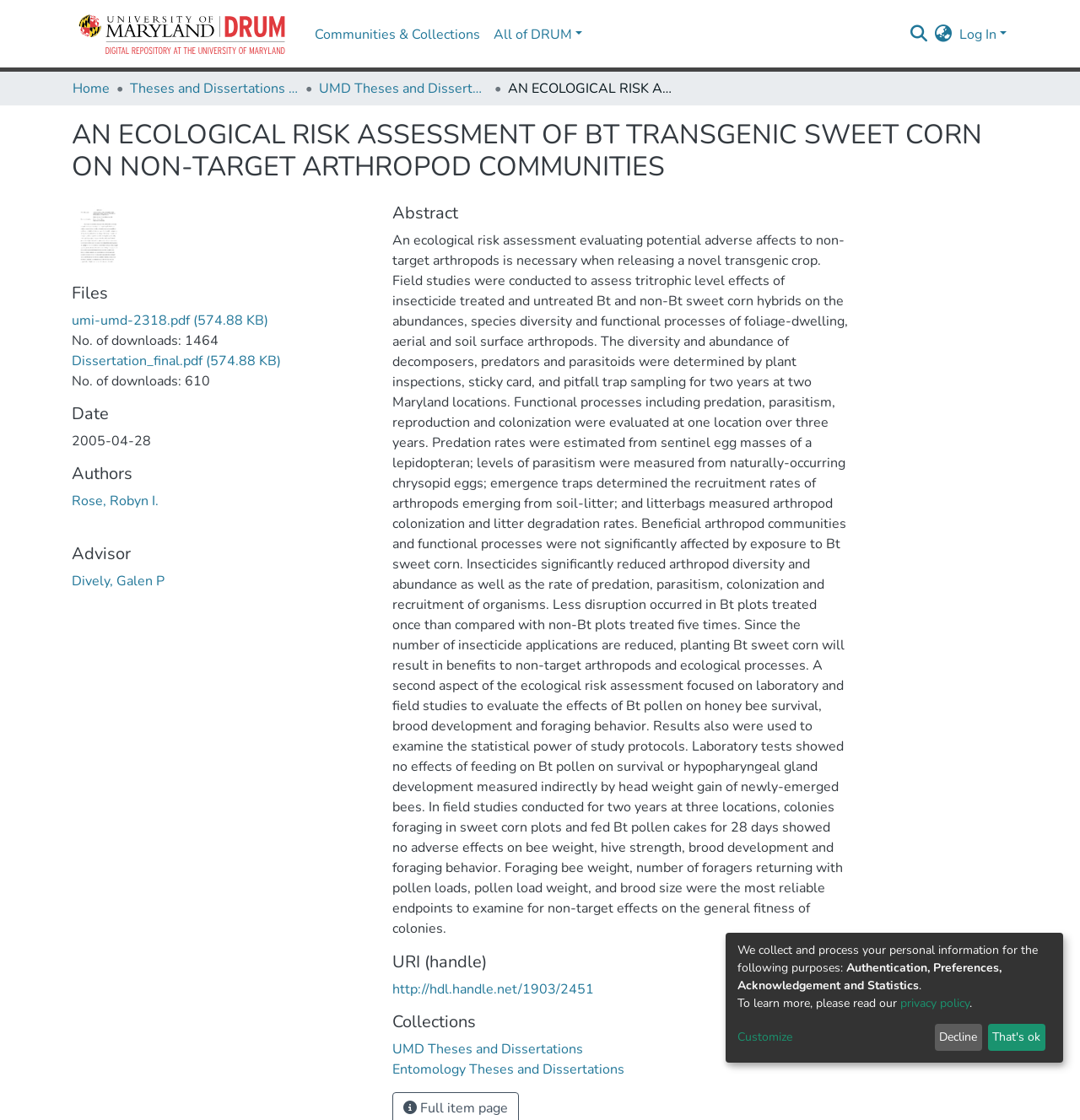Find the bounding box coordinates for the element that must be clicked to complete the instruction: "Go to the Communities & Collections page". The coordinates should be four float numbers between 0 and 1, indicated as [left, top, right, bottom].

[0.285, 0.015, 0.451, 0.046]